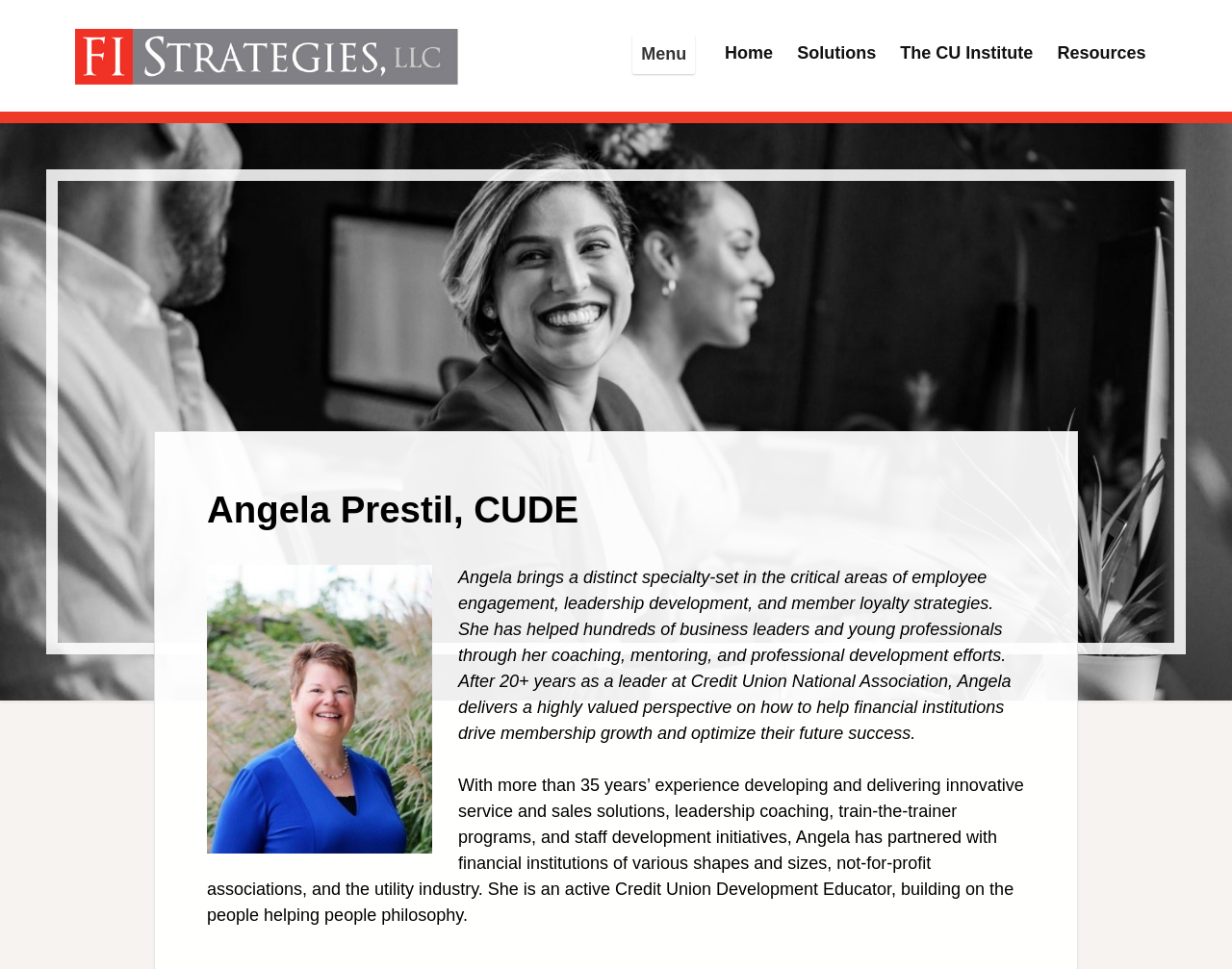Using the description: "The CU Institute", identify the bounding box of the corresponding UI element in the screenshot.

[0.731, 0.042, 0.839, 0.071]